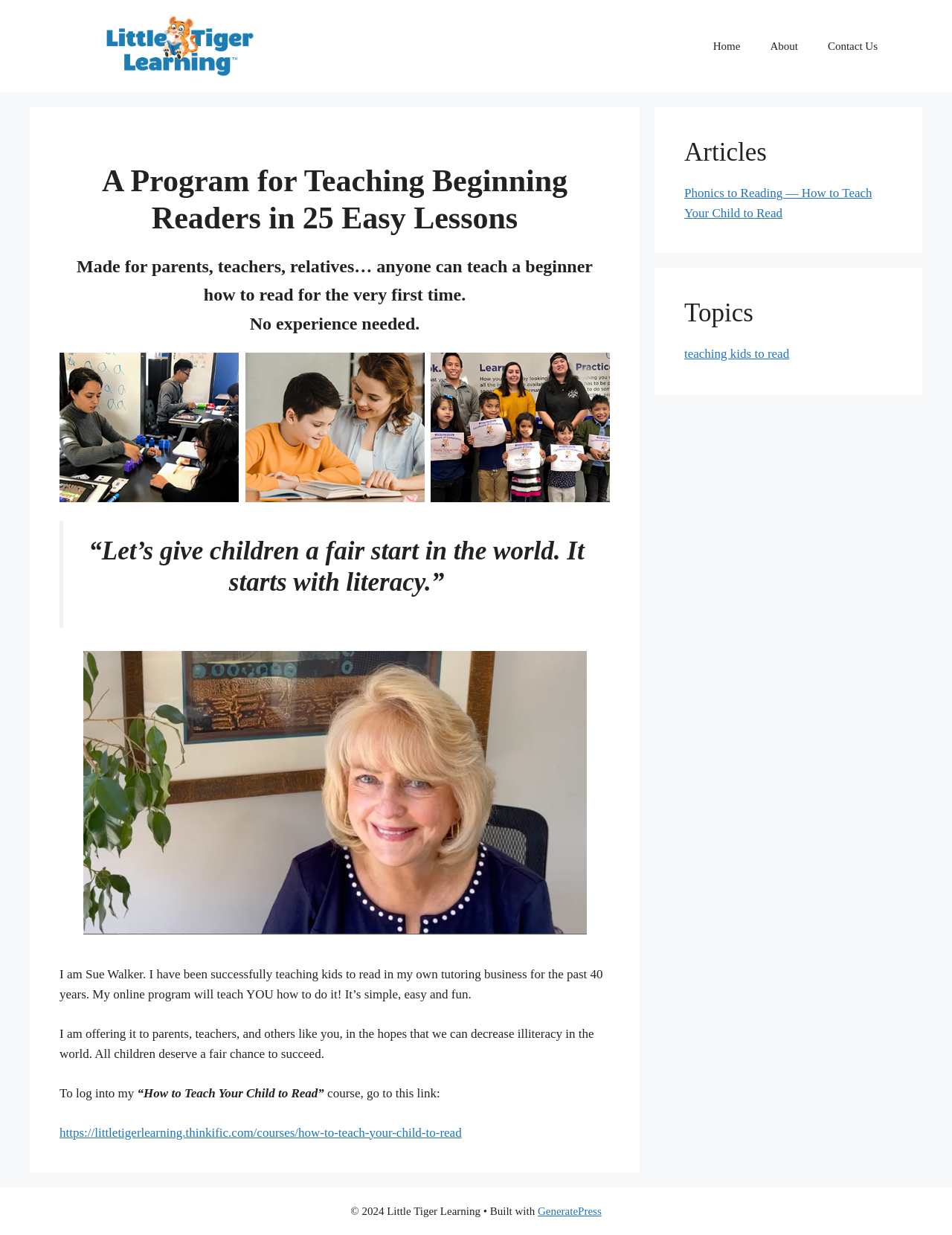Please specify the bounding box coordinates in the format (top-left x, top-left y, bottom-right x, bottom-right y), with values ranging from 0 to 1. Identify the bounding box for the UI component described as follows: alt="Little Tiger Learning"

[0.062, 0.031, 0.391, 0.042]